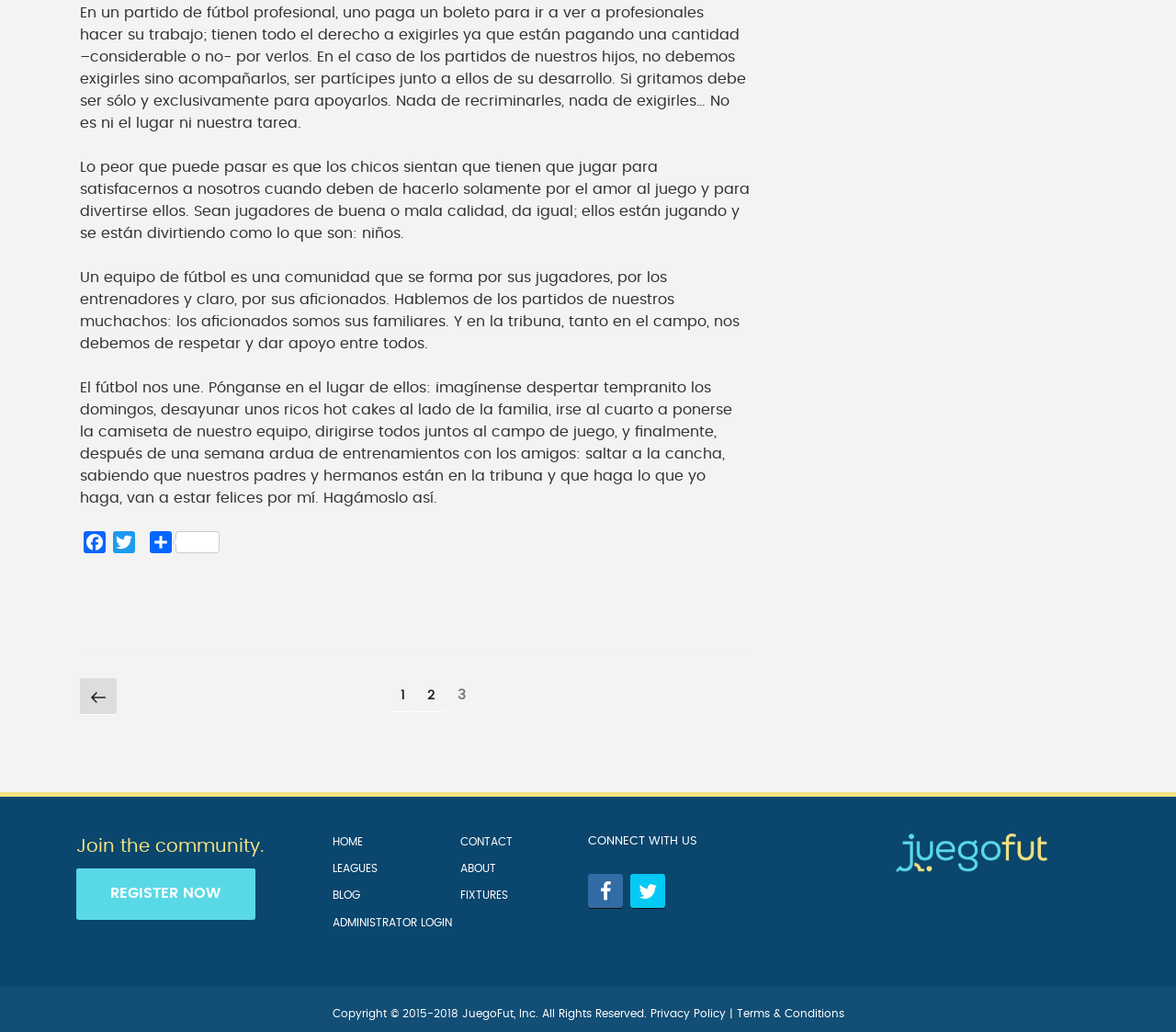Pinpoint the bounding box coordinates for the area that should be clicked to perform the following instruction: "Print this page".

None